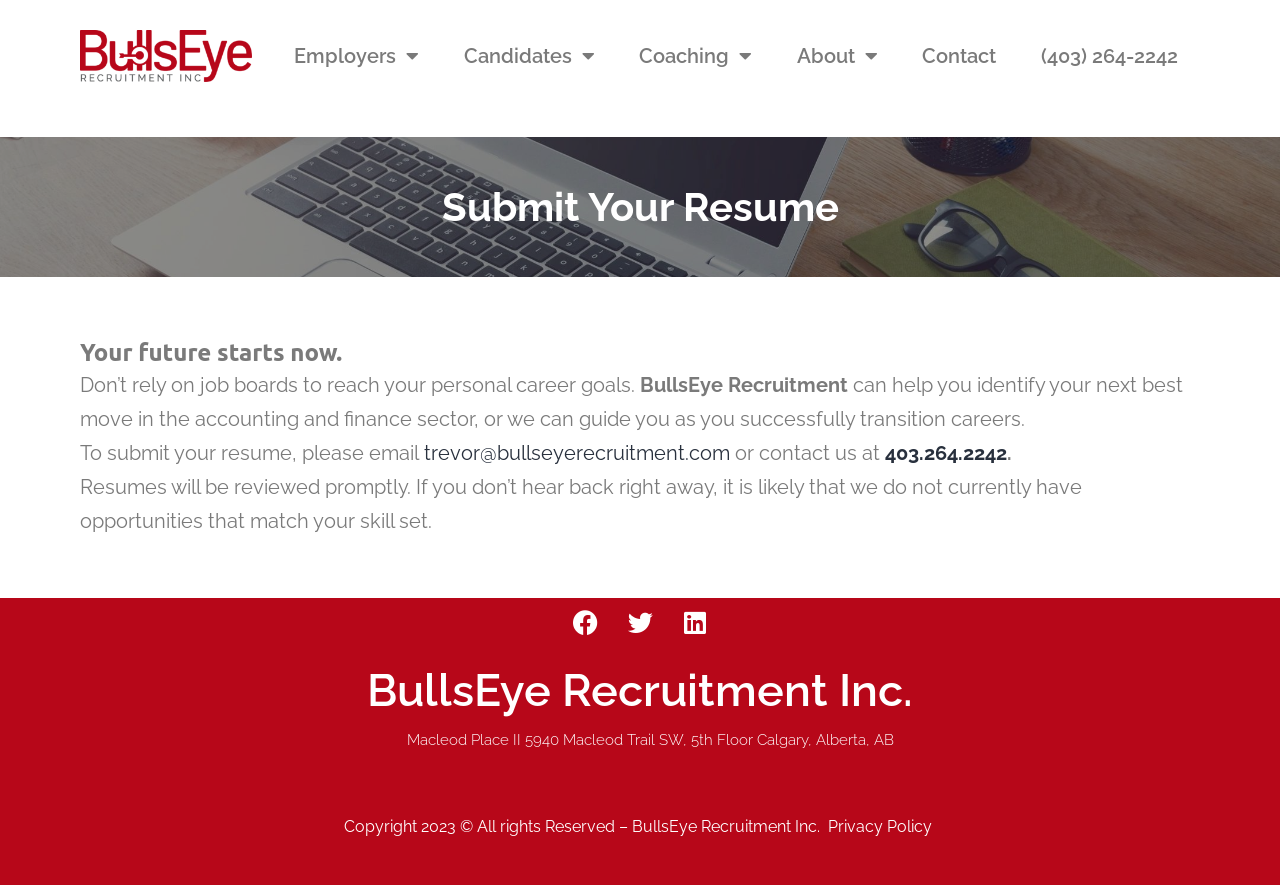Construct a thorough caption encompassing all aspects of the webpage.

The webpage is about BullsEye Recruitment, a recruitment agency based in Calgary, specializing in accounting and finance sector. At the top, there is a navigation menu with five links: Employers, Candidates, Coaching, About, and Contact. The menu is followed by a phone number and a link to submit a resume.

Below the navigation menu, there is a prominent heading "Your future starts now" with a brief description of the agency's services. The description is divided into three paragraphs, explaining how BullsEye Recruitment can help individuals achieve their career goals.

On the left side of the page, there is a call-to-action heading "Submit Your Resume" with instructions on how to submit a resume, including an email address and a phone number.

At the bottom of the page, there are social media links to Facebook, Twitter, and LinkedIn. Below the social media links, there is the company's name, address, and copyright information. A link to the Privacy Policy is also provided at the bottom right corner of the page.